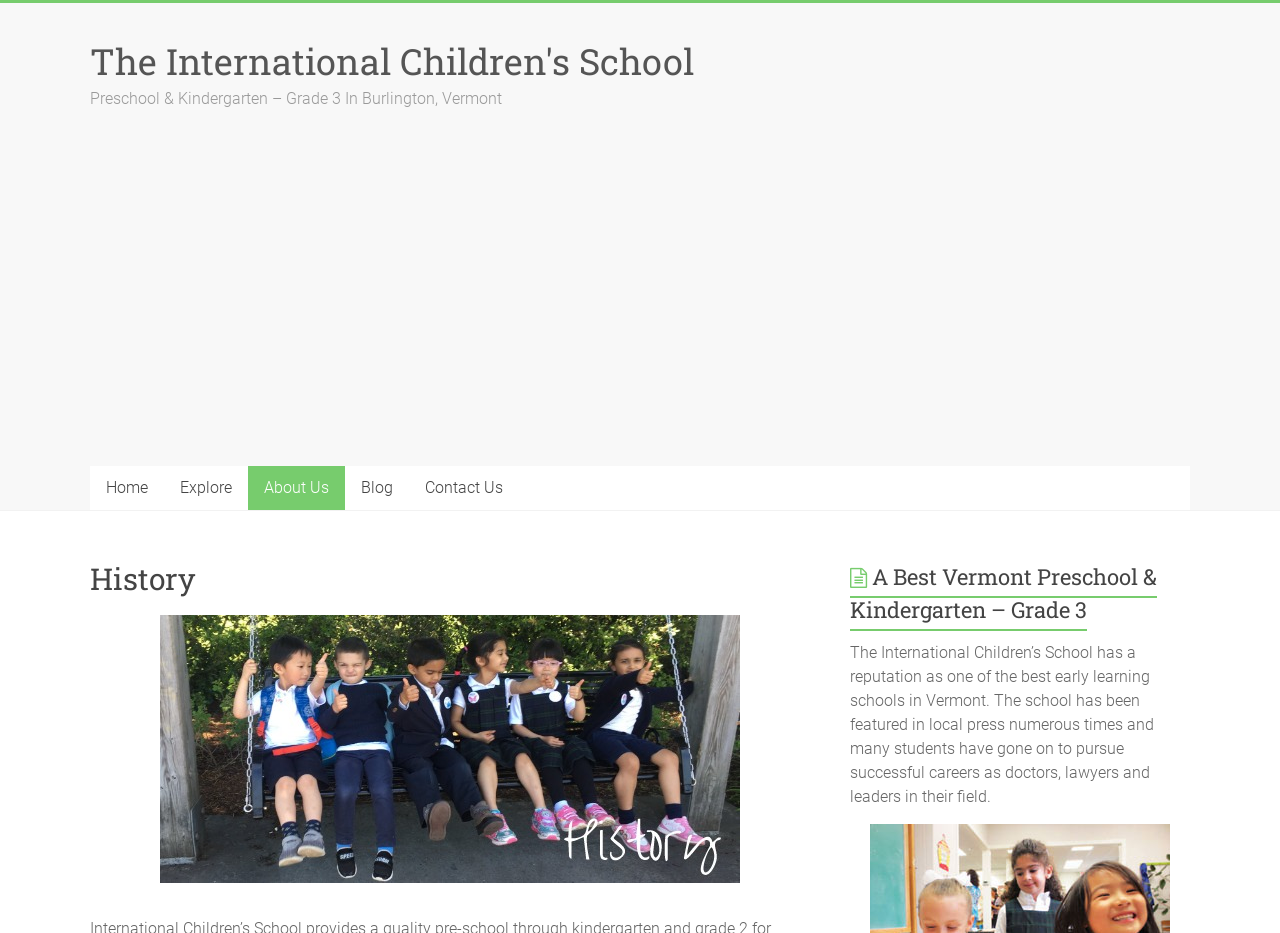Provide a thorough and detailed response to the question by examining the image: 
What is the name of the school?

I found the answer by looking at the heading element with the text 'The International Children's School' which is located at the top of the webpage.